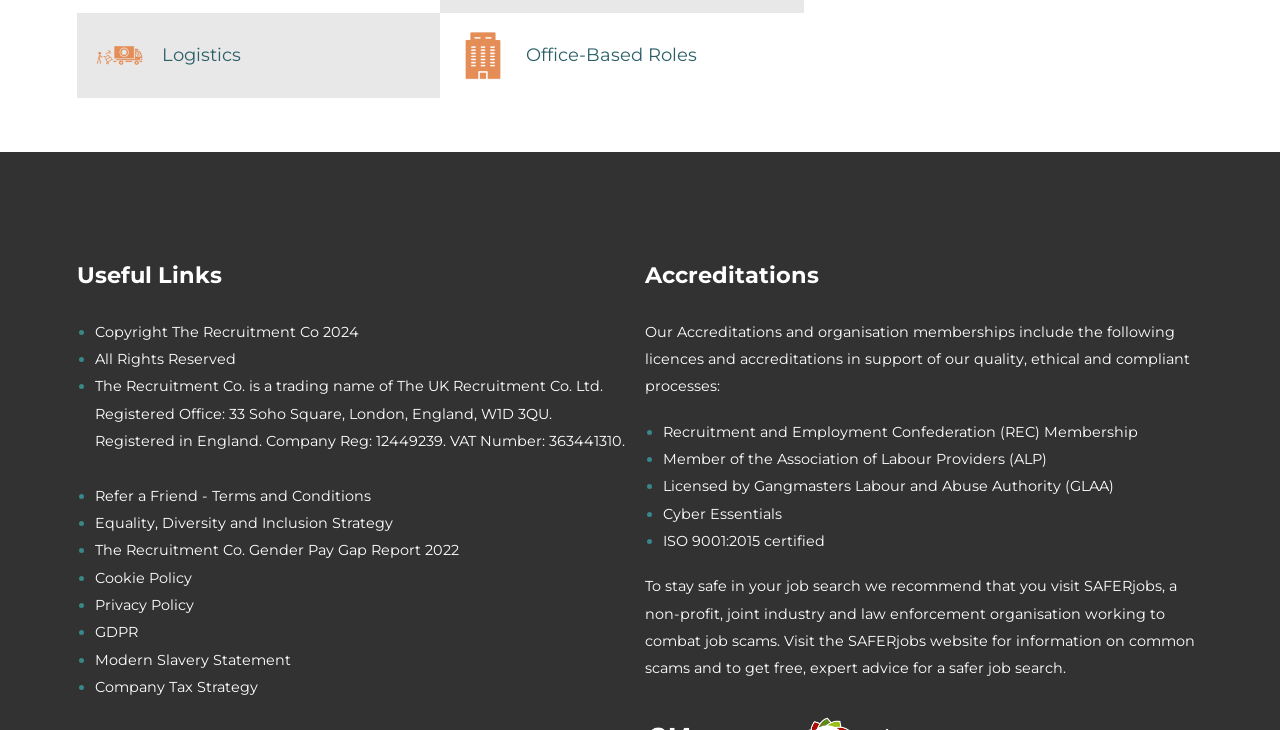Answer the question briefly using a single word or phrase: 
What is the company's VAT number?

363441310